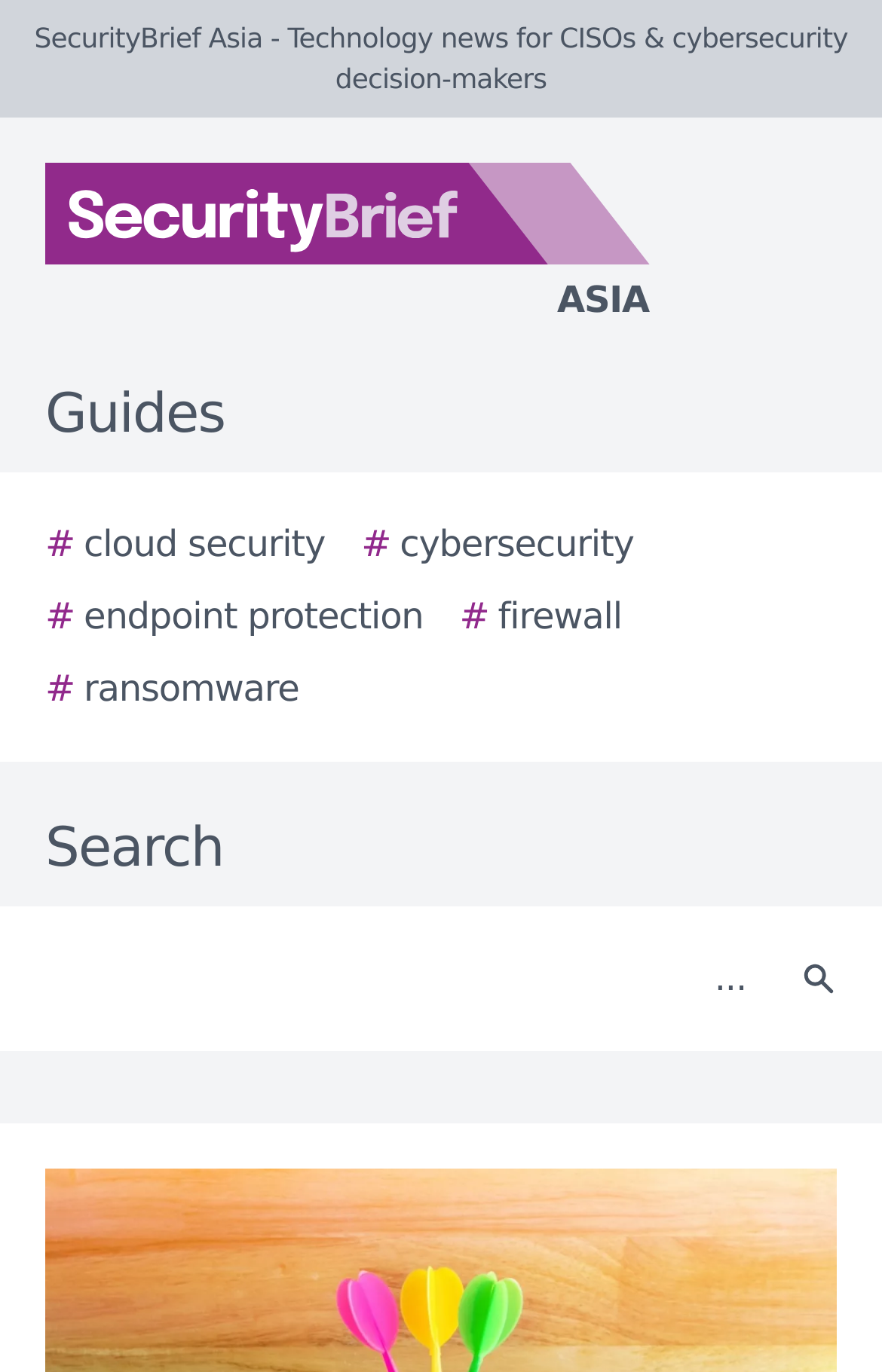Please provide a comprehensive answer to the question below using the information from the image: What is the name of the website?

I determined the answer by looking at the top-left corner of the webpage, where the logo and website name 'SecurityBrief Asia' are located.